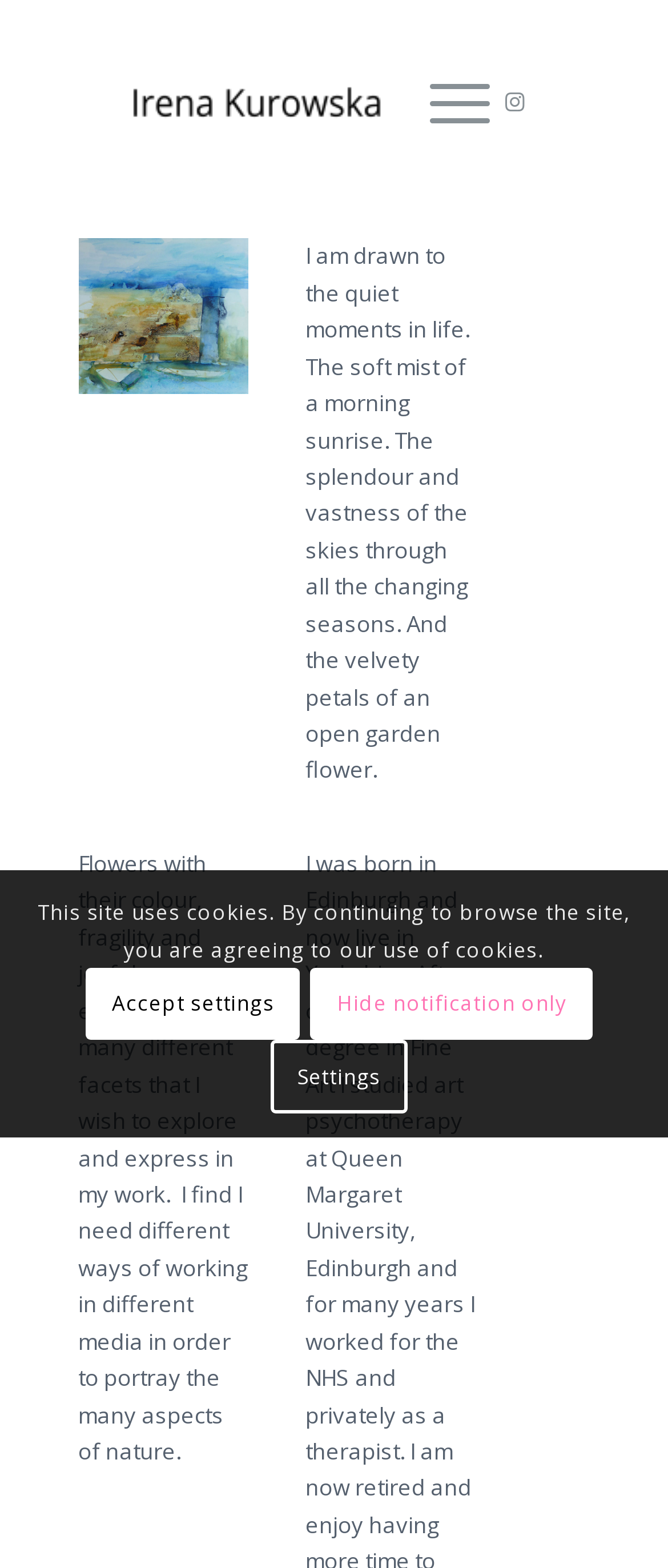Please reply with a single word or brief phrase to the question: 
What is the purpose of the link 'Menu'?

To navigate the site